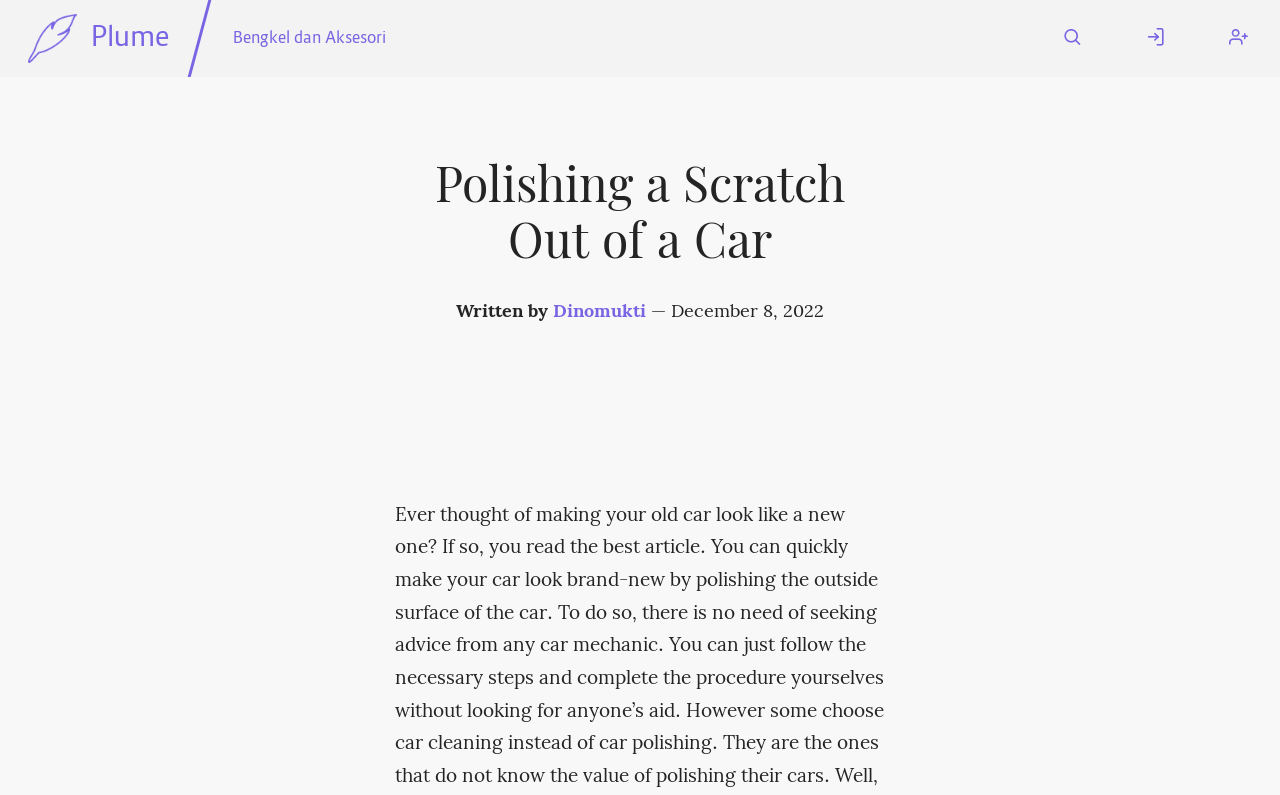Provide a brief response in the form of a single word or phrase:
What is the date of the article?

December 8, 2022